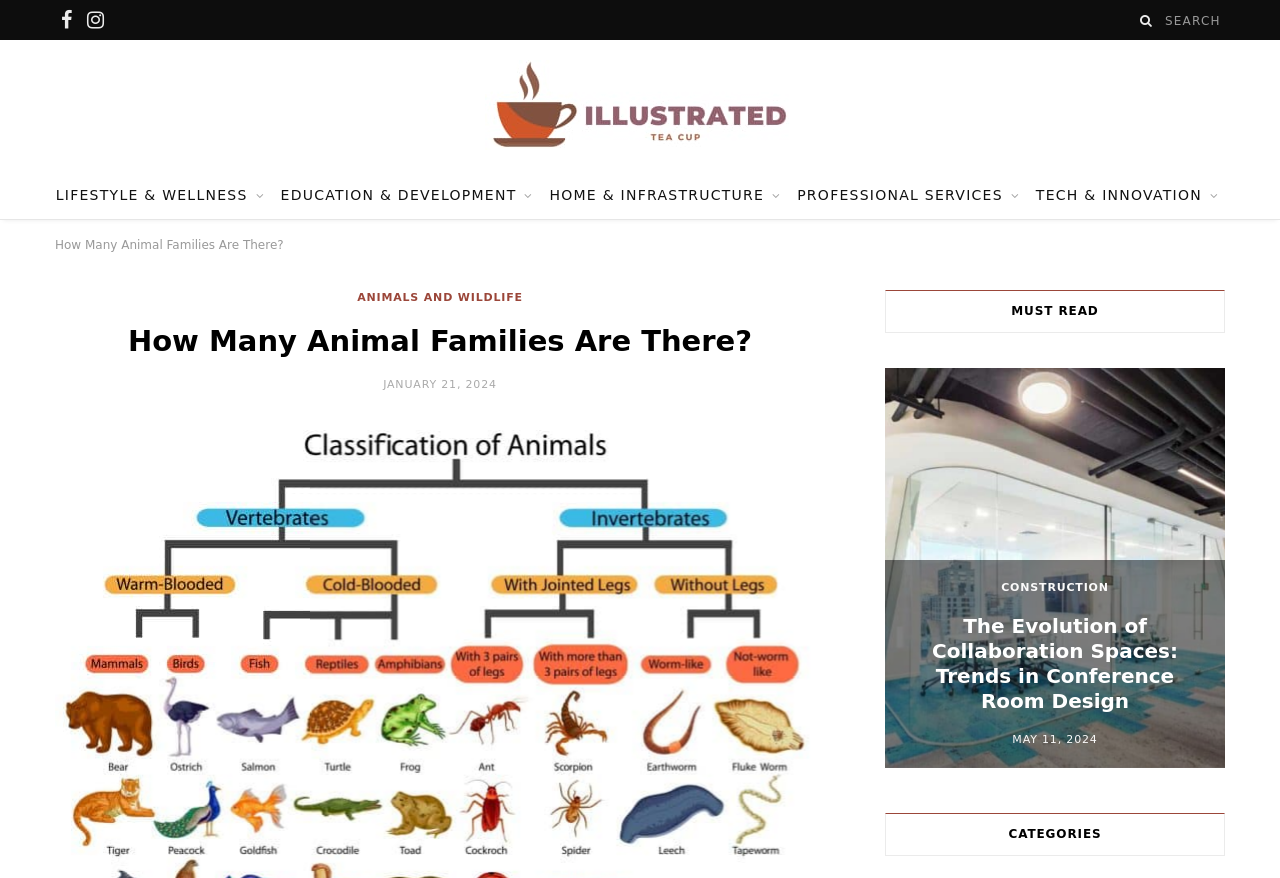How many social media links are present?
Look at the image and answer with only one word or phrase.

2